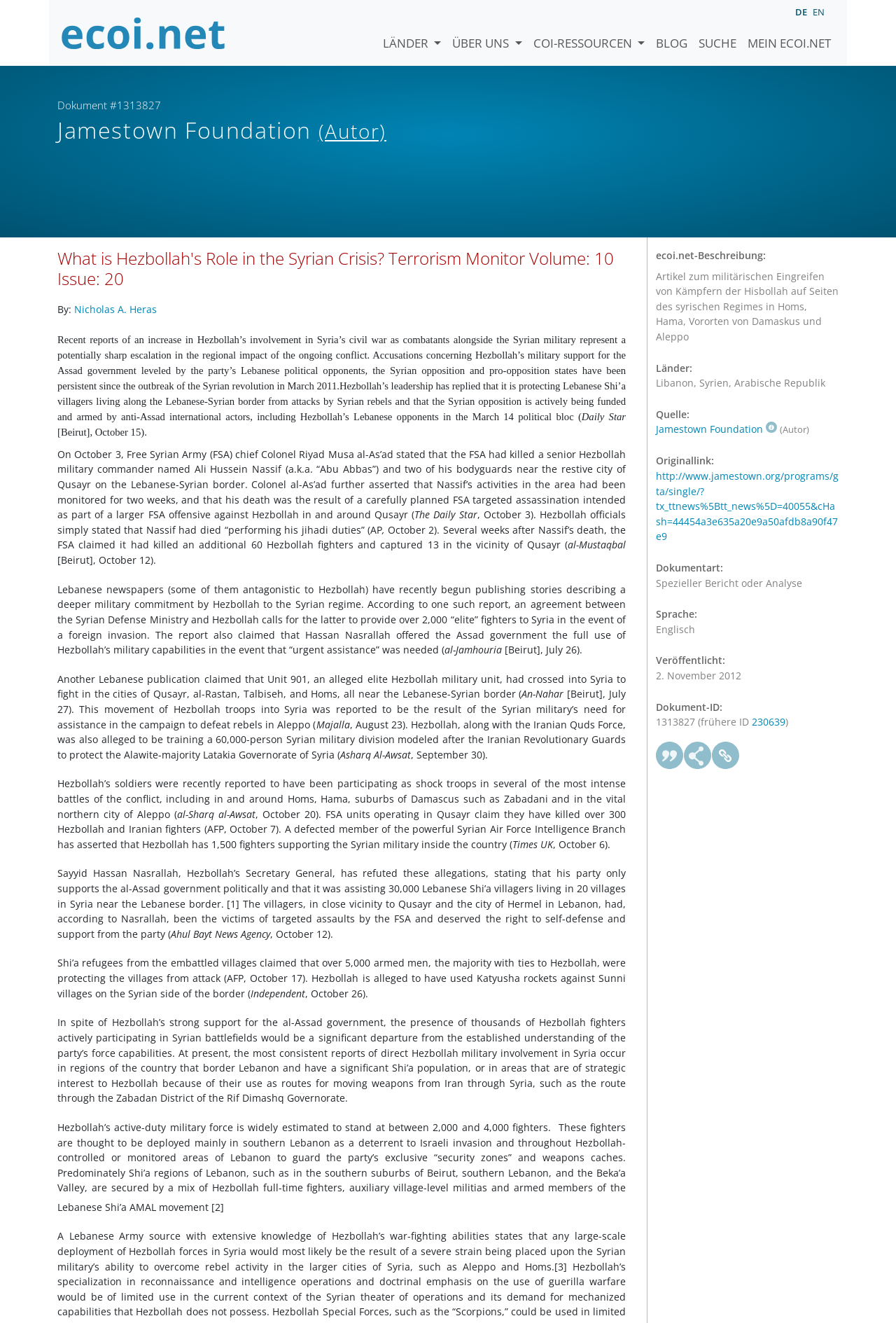What is the name of the city where Hezbollah is alleged to be training a 60,000-person Syrian military division?
Refer to the image and offer an in-depth and detailed answer to the question.

I found the answer by reading the article, which states that 'Hezbollah, along with the Iranian Quds Force, was also alleged to be training a 60,000-person Syrian military division modeled after the Iranian Revolutionary Guards to protect the Alawite-majority Latakia Governorate of Syria'.